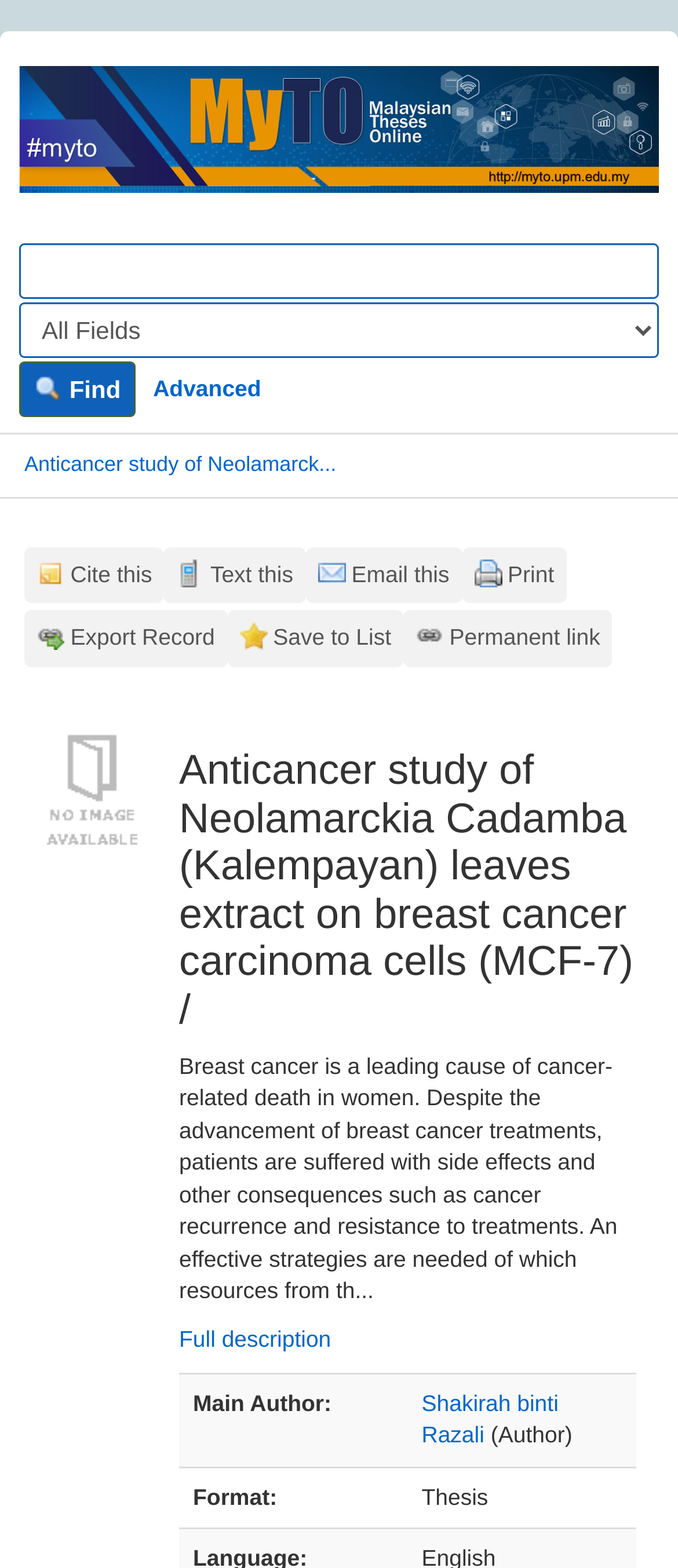Answer in one word or a short phrase: 
What is the purpose of the 'Export Record' link?

To export the record